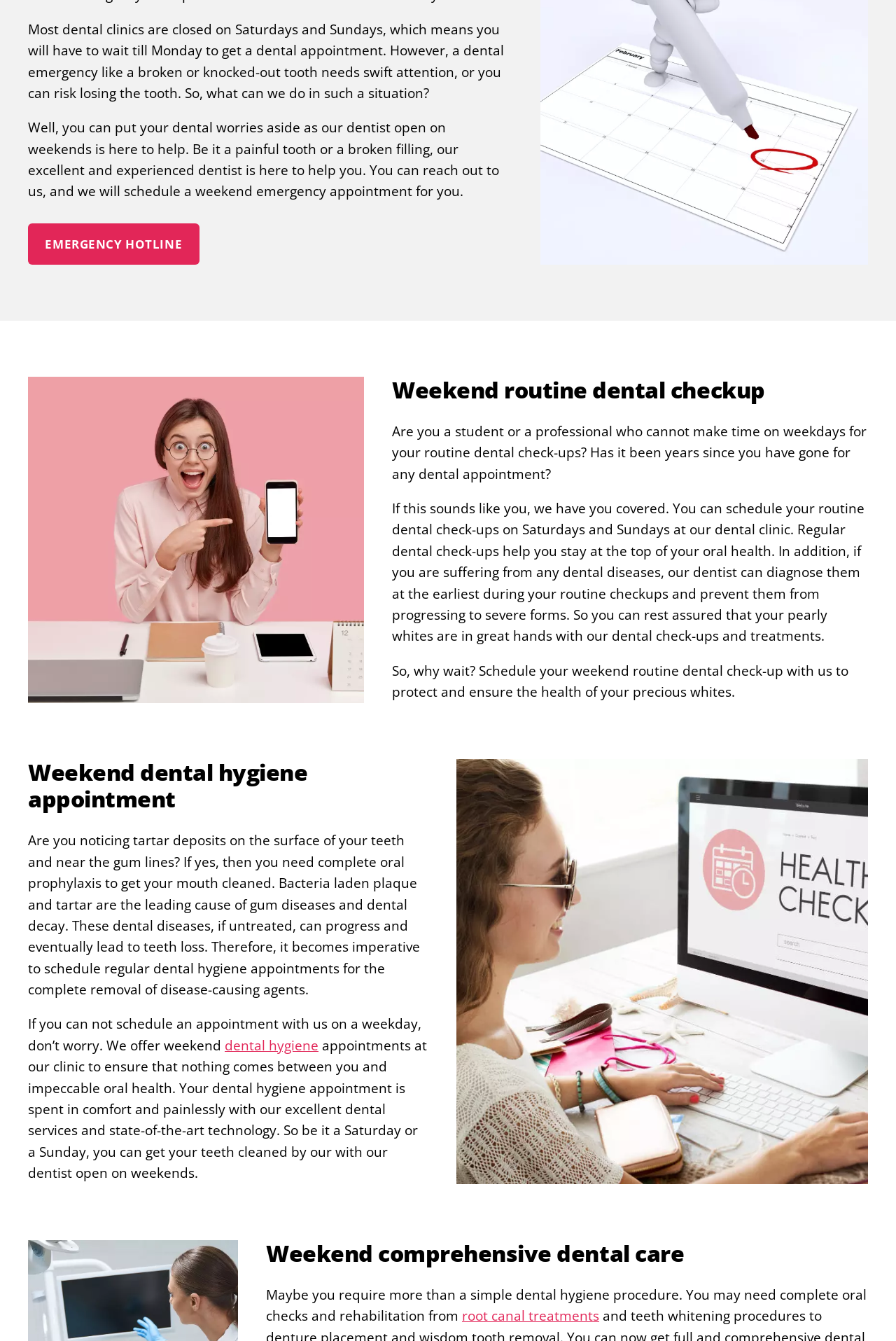Locate the bounding box for the described UI element: "dental hygiene". Ensure the coordinates are four float numbers between 0 and 1, formatted as [left, top, right, bottom].

[0.251, 0.78, 0.355, 0.794]